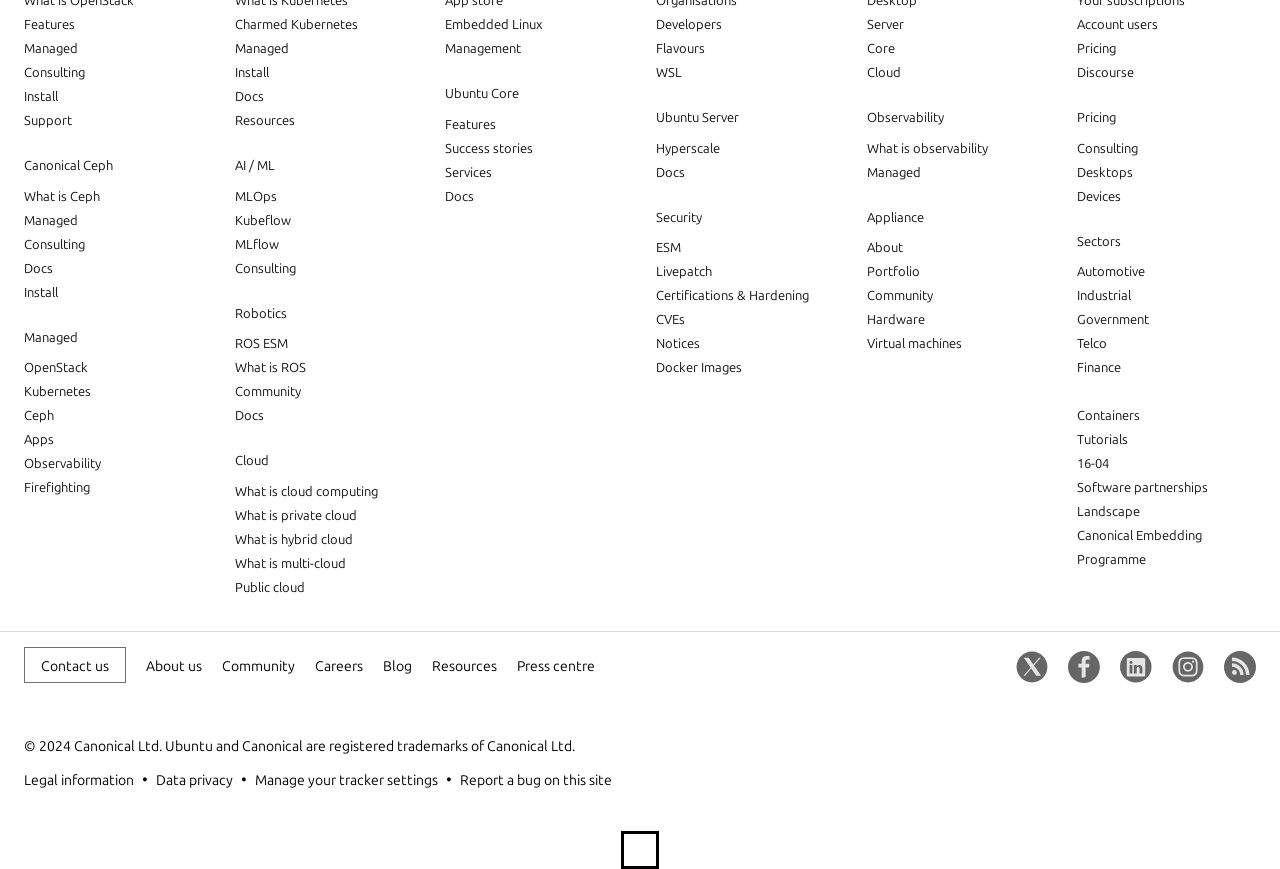Provide a brief response to the question below using a single word or phrase: 
How many categories are under Ubuntu?

3